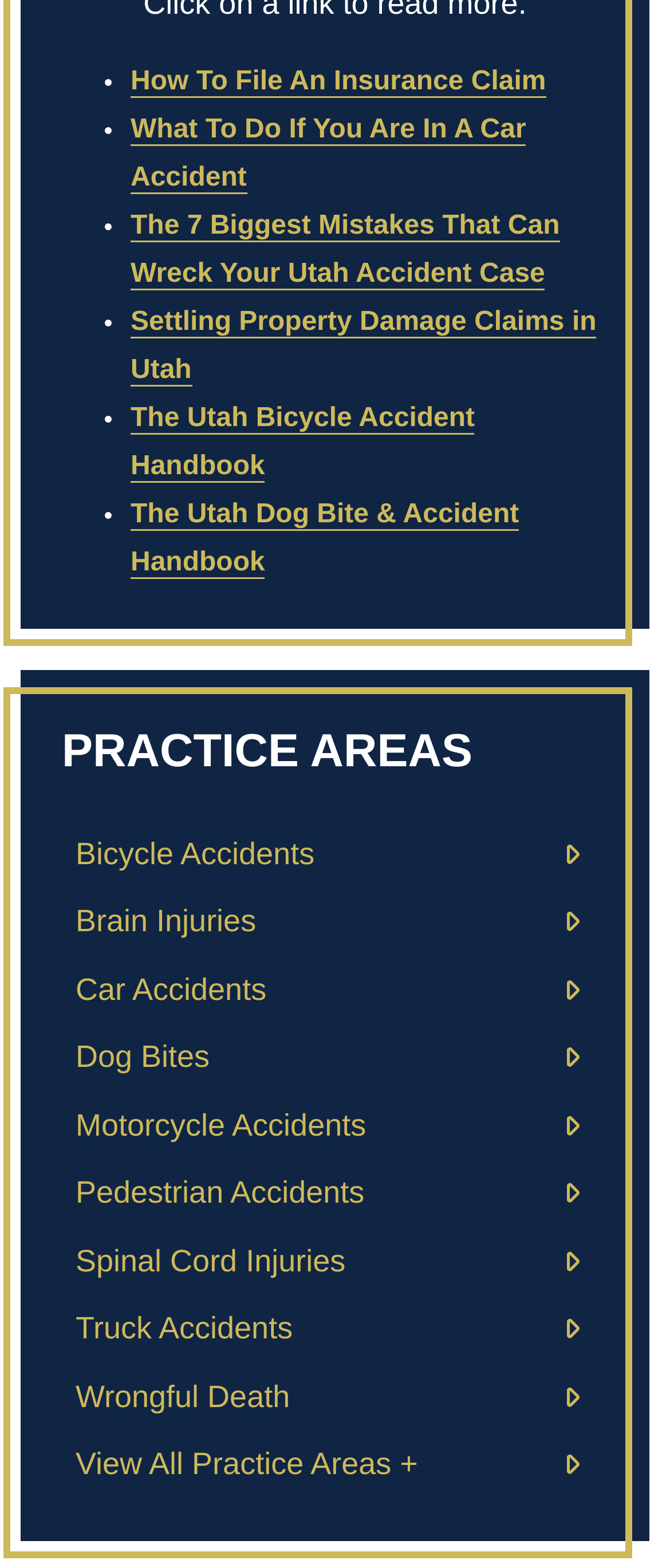Please locate the bounding box coordinates of the element that should be clicked to achieve the given instruction: "View all practice areas".

[0.113, 0.923, 0.624, 0.945]